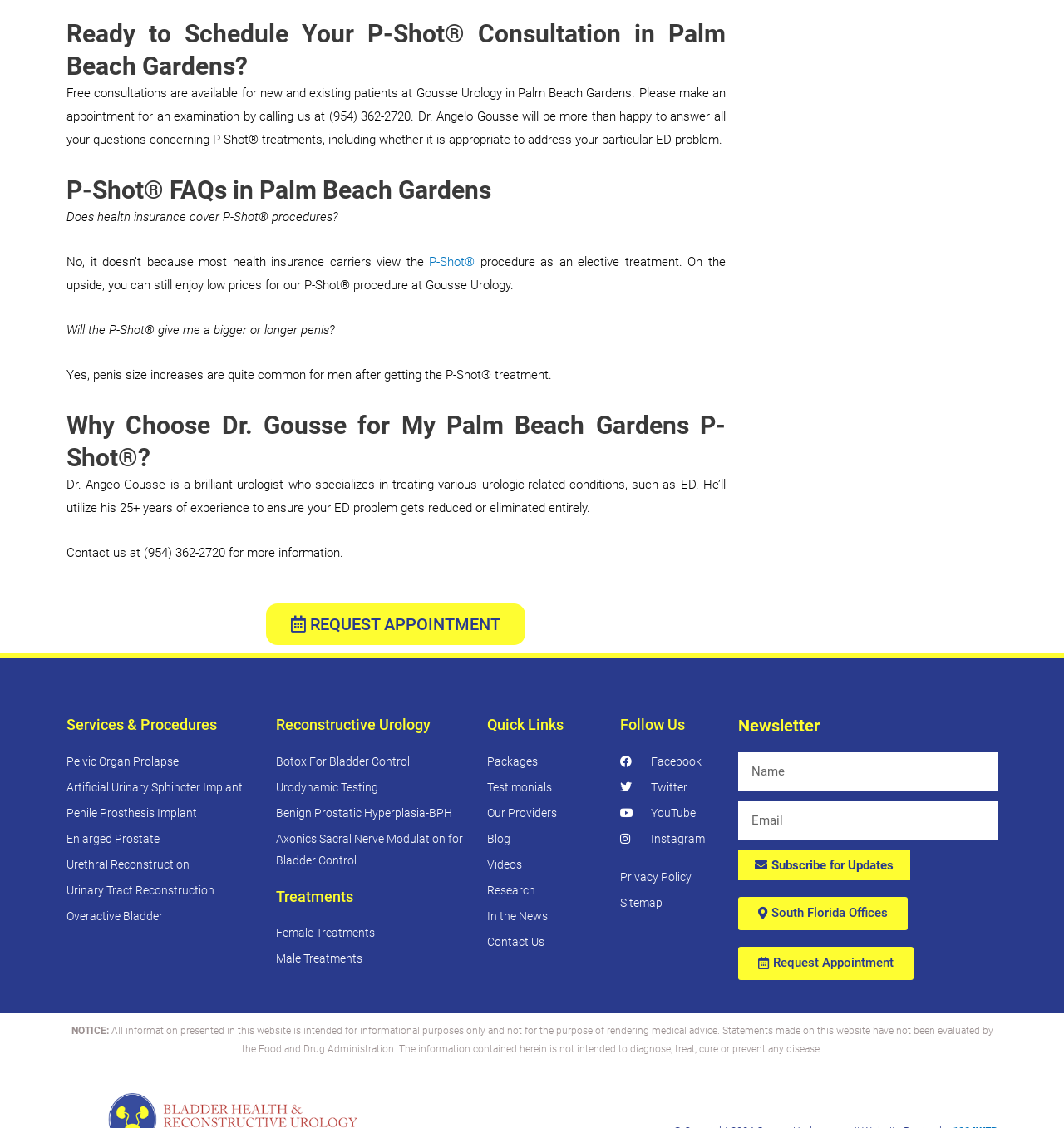Identify the coordinates of the bounding box for the element that must be clicked to accomplish the instruction: "Request an appointment".

[0.25, 0.535, 0.494, 0.572]